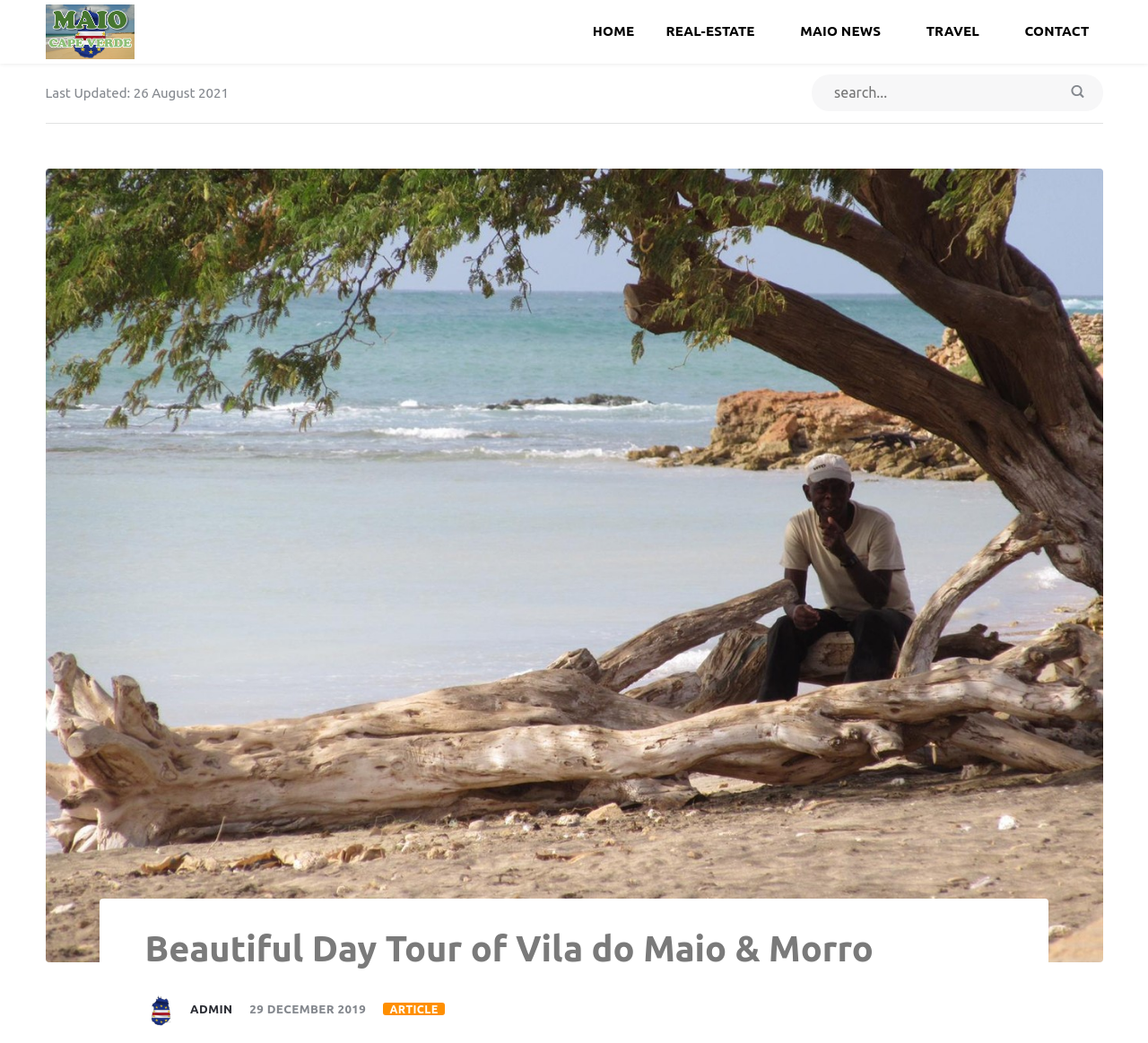Provide a comprehensive caption for the webpage.

The webpage is about Maio, an island in Cape Verde, and its attractions. At the top left, there is a link to "Maio Cape Verde" accompanied by an image. Below this, there is a horizontal navigation menu with links to "HOME", "REAL-ESTATE", "MAIO NEWS", "TRAVEL INFORMATION", and "CONTACT". Each of these links has a dropdown menu with additional options.

On the right side of the navigation menu, there is a search box with a "Submit" button. Below the search box, there is a large image that takes up most of the page, depicting a person hiding from the sun on a secluded sandy beach.

Above the image, there is a header section with a heading that reads "Beautiful Day Tour of Vila do Maio & Morro". Next to the heading, there is an image of an admin icon and a link to "ADMIN". Below the heading, there is a timestamp that reads "29 DECEMBER 2019" and a link to "ARTICLE".

On the left side of the page, there are multiple links to various topics, including "Home", "Real Estate", "Maio News", "Travel Information", and "Contact". Some of these links have dropdown menus with additional options. There are also several hidden links that are not visible by default.

At the top right, there is a link to "Maio Cape Verde" again, and below it, there is a timestamp that reads "26 August 2021".